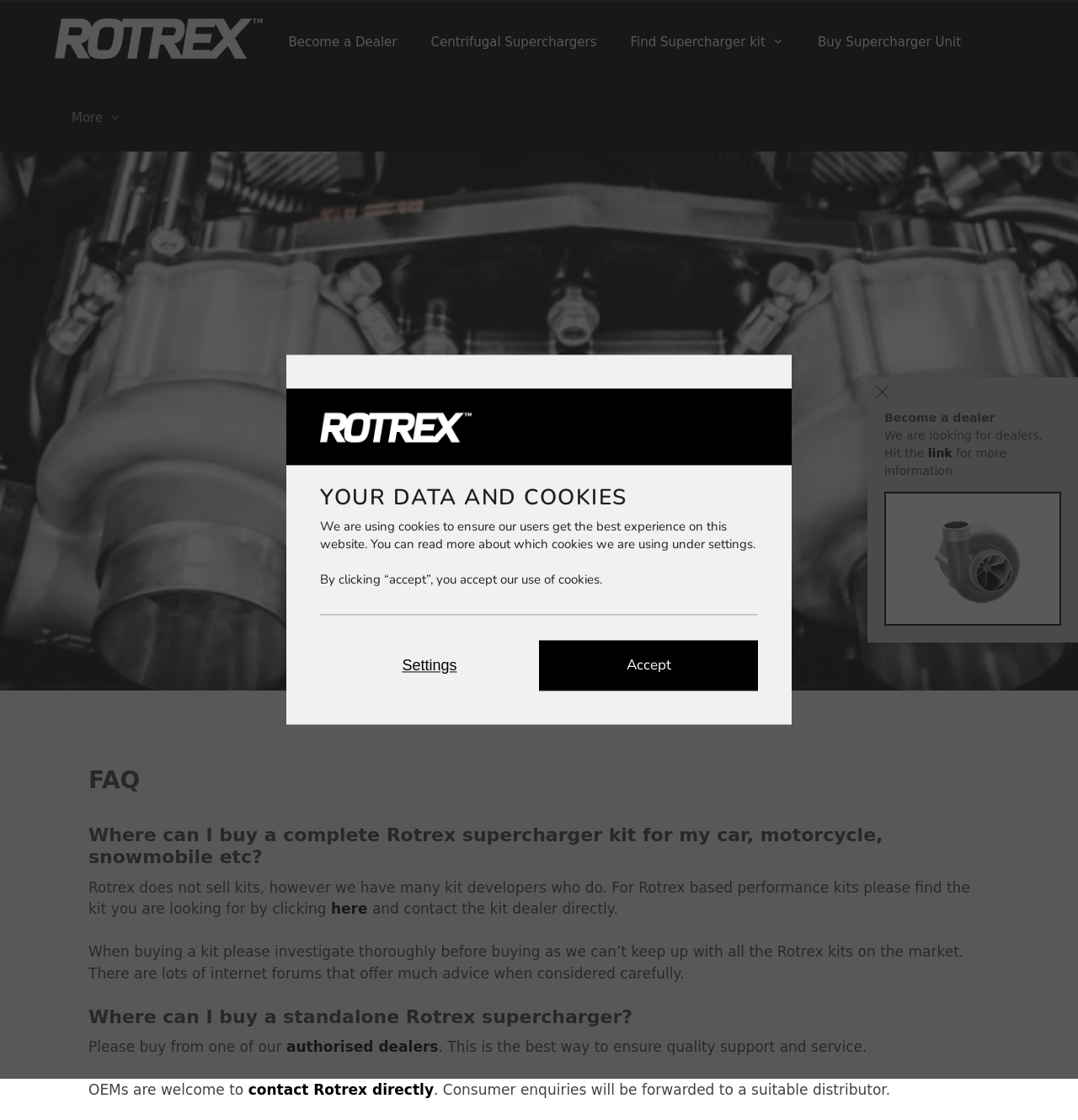Who can contact Rotrex directly?
Provide a concise answer using a single word or phrase based on the image.

OEMs